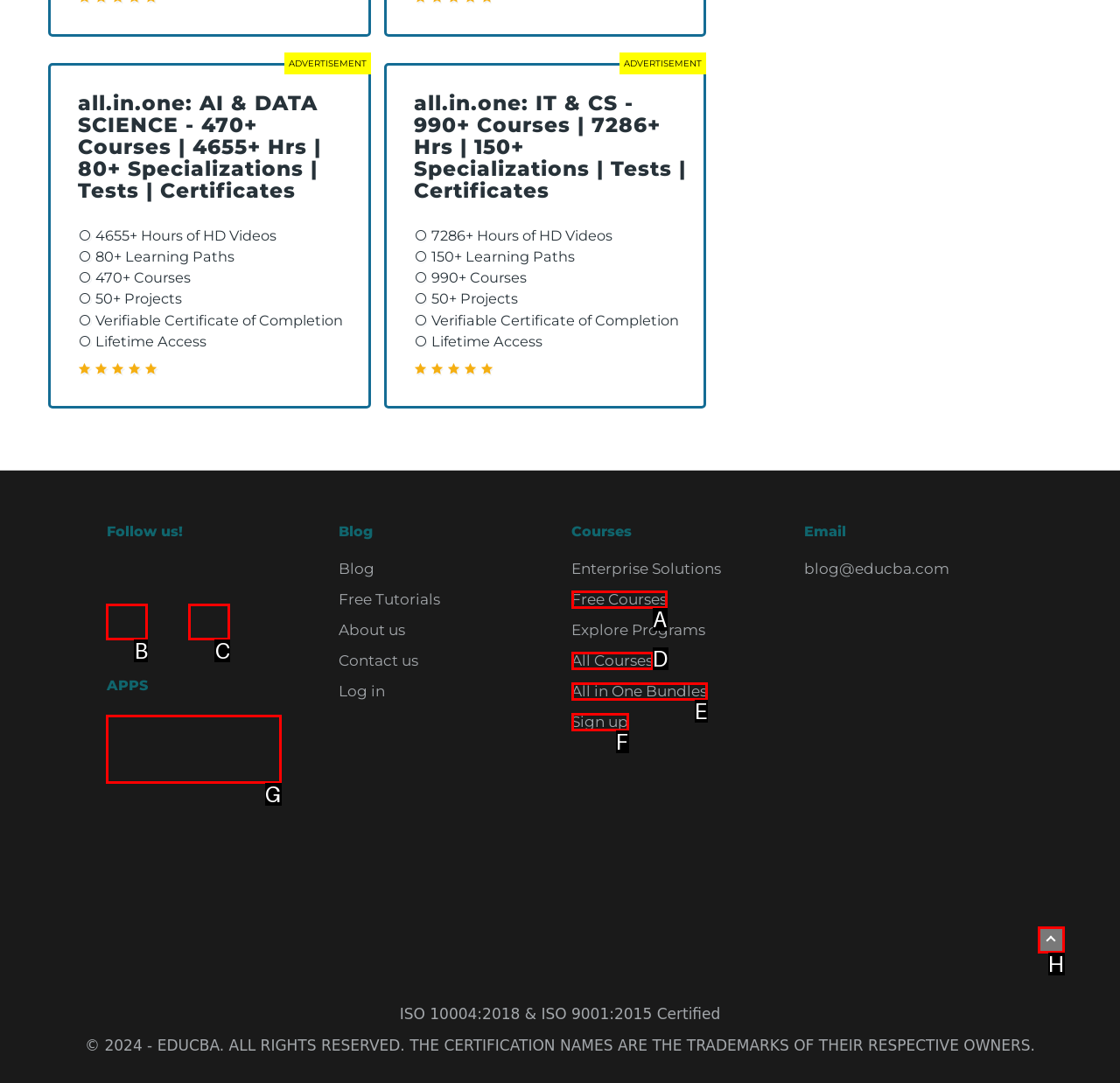Identify the HTML element to click to execute this task: Download EDUCBA Android App Respond with the letter corresponding to the proper option.

G